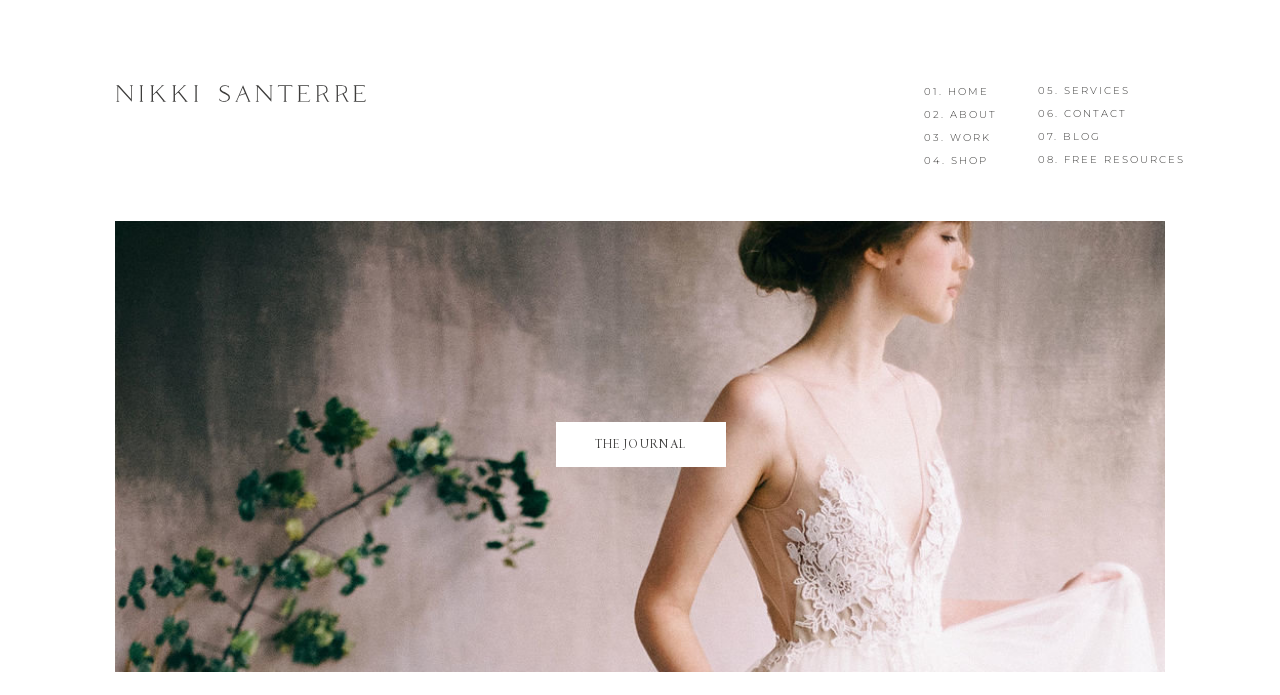What is the name of the section below the navigation links?
Using the image provided, answer with just one word or phrase.

THE JOURNAL